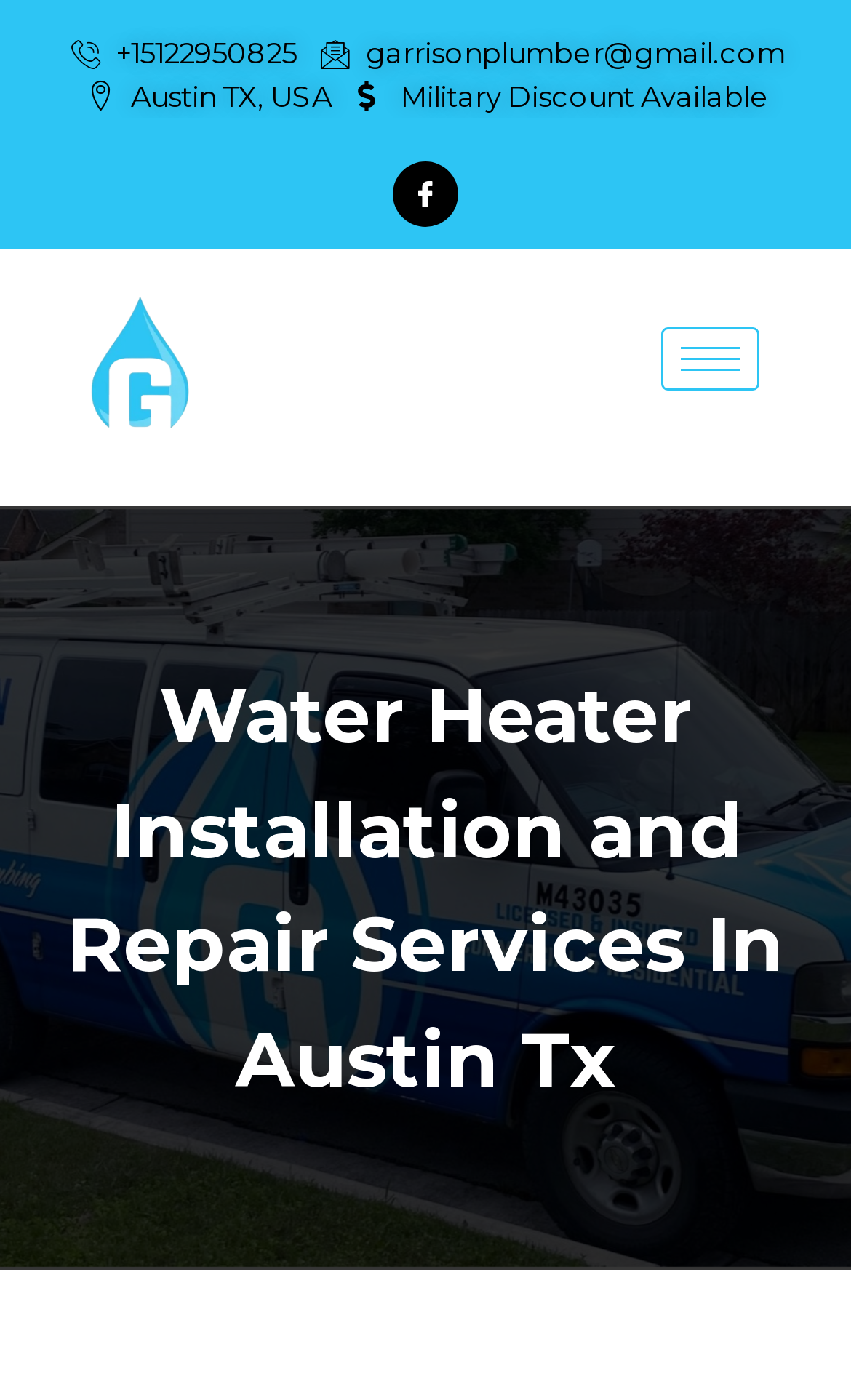Give a succinct answer to this question in a single word or phrase: 
What type of discount is available for military personnel?

Military Discount